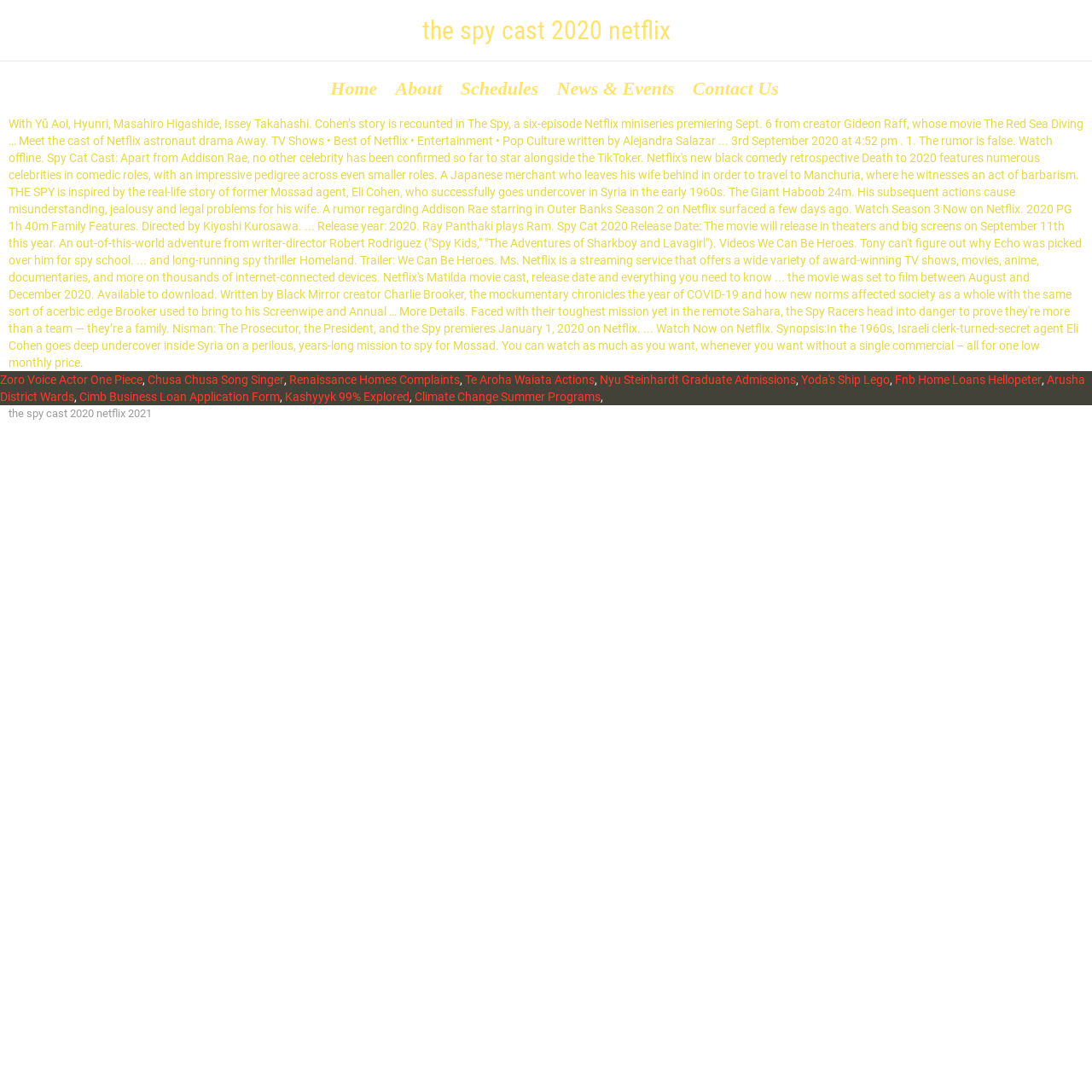Please indicate the bounding box coordinates for the clickable area to complete the following task: "Click on the 'Home' link". The coordinates should be specified as four float numbers between 0 and 1, i.e., [left, top, right, bottom].

[0.297, 0.07, 0.351, 0.092]